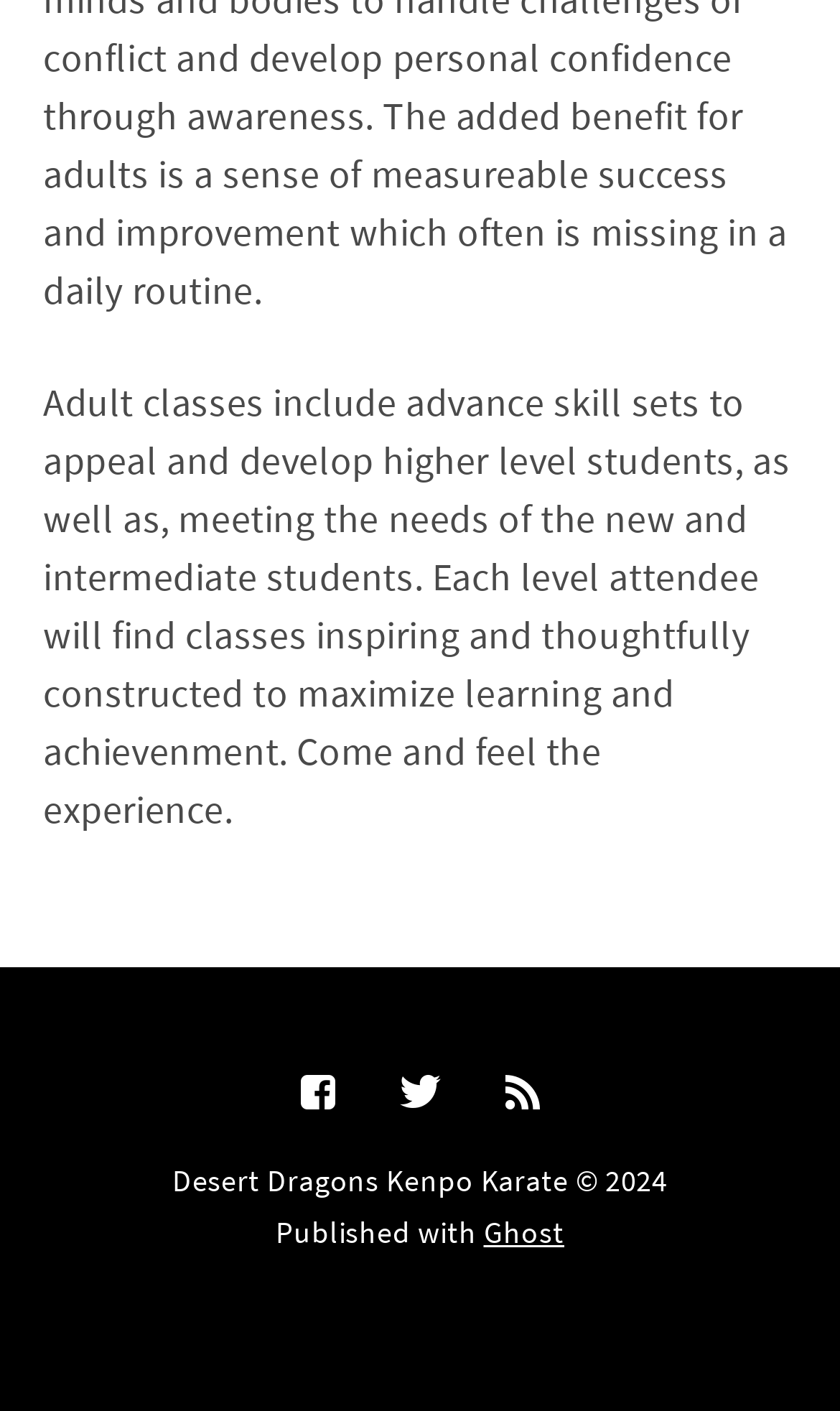Give a short answer to this question using one word or a phrase:
What is the year of copyright?

2024